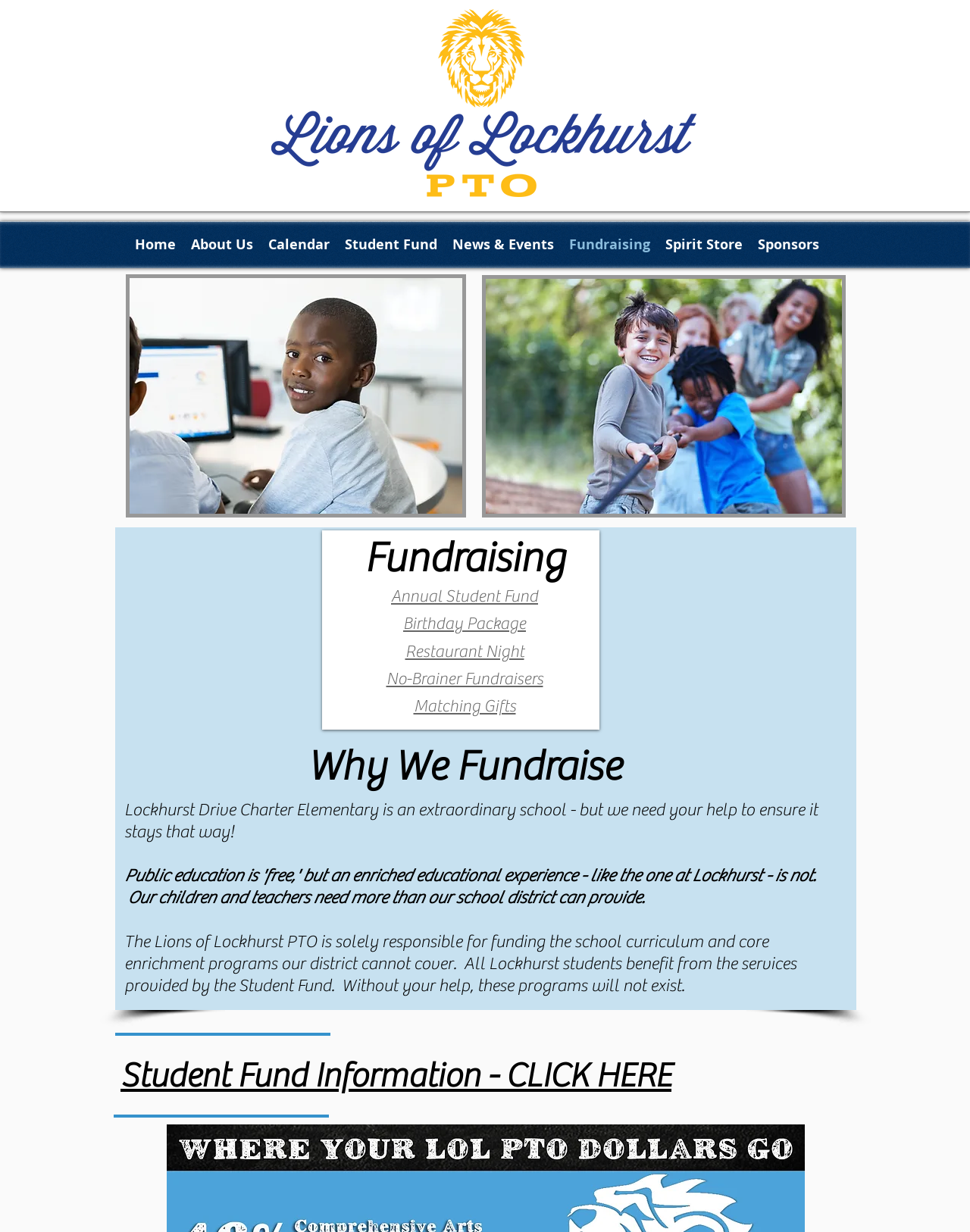Locate the bounding box for the described UI element: "Matching Gifts". Ensure the coordinates are four float numbers between 0 and 1, formatted as [left, top, right, bottom].

[0.426, 0.564, 0.532, 0.581]